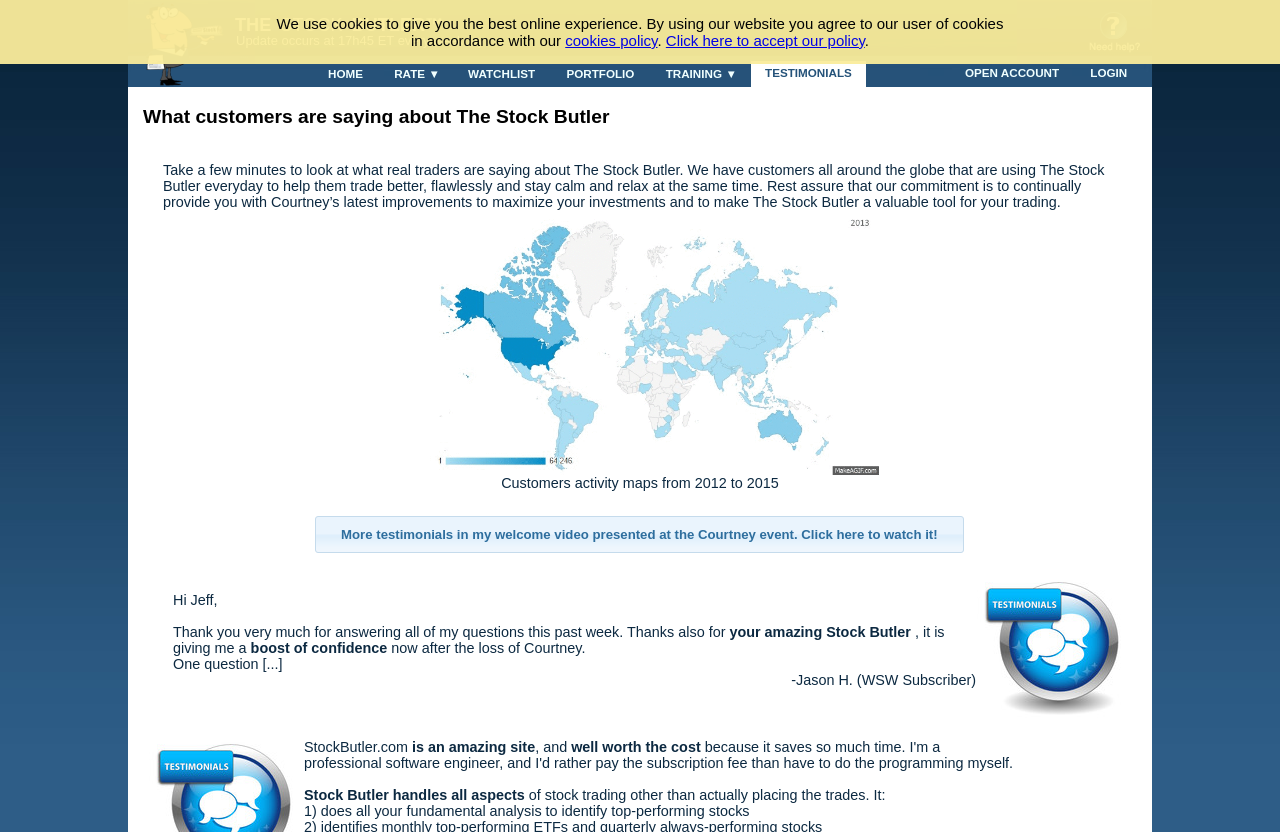What is the purpose of The Stock Butler?
Please provide a single word or phrase as the answer based on the screenshot.

To manage stock portfolio